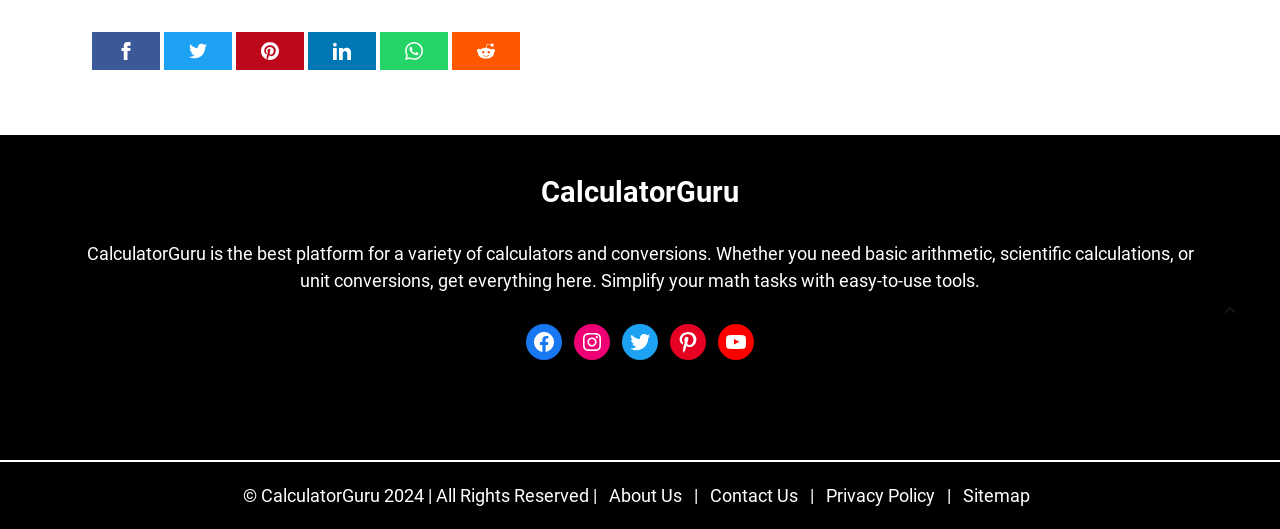Show the bounding box coordinates of the element that should be clicked to complete the task: "Go to the About Us page".

[0.475, 0.916, 0.532, 0.956]